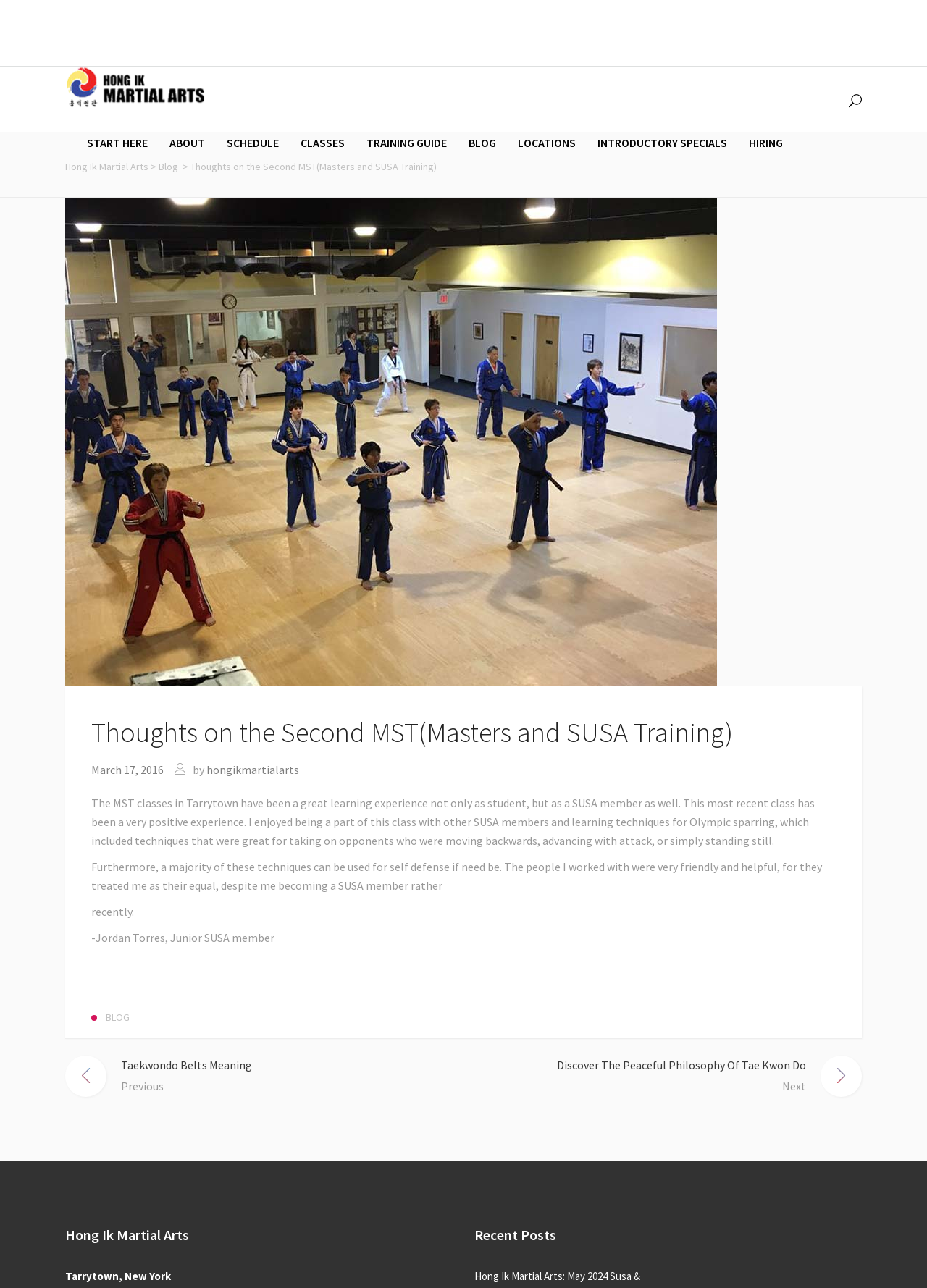Locate the bounding box coordinates of the clickable part needed for the task: "Read about what happens to a man-made oasis in the Mojave Desert when irrigation no longer feeds it".

None